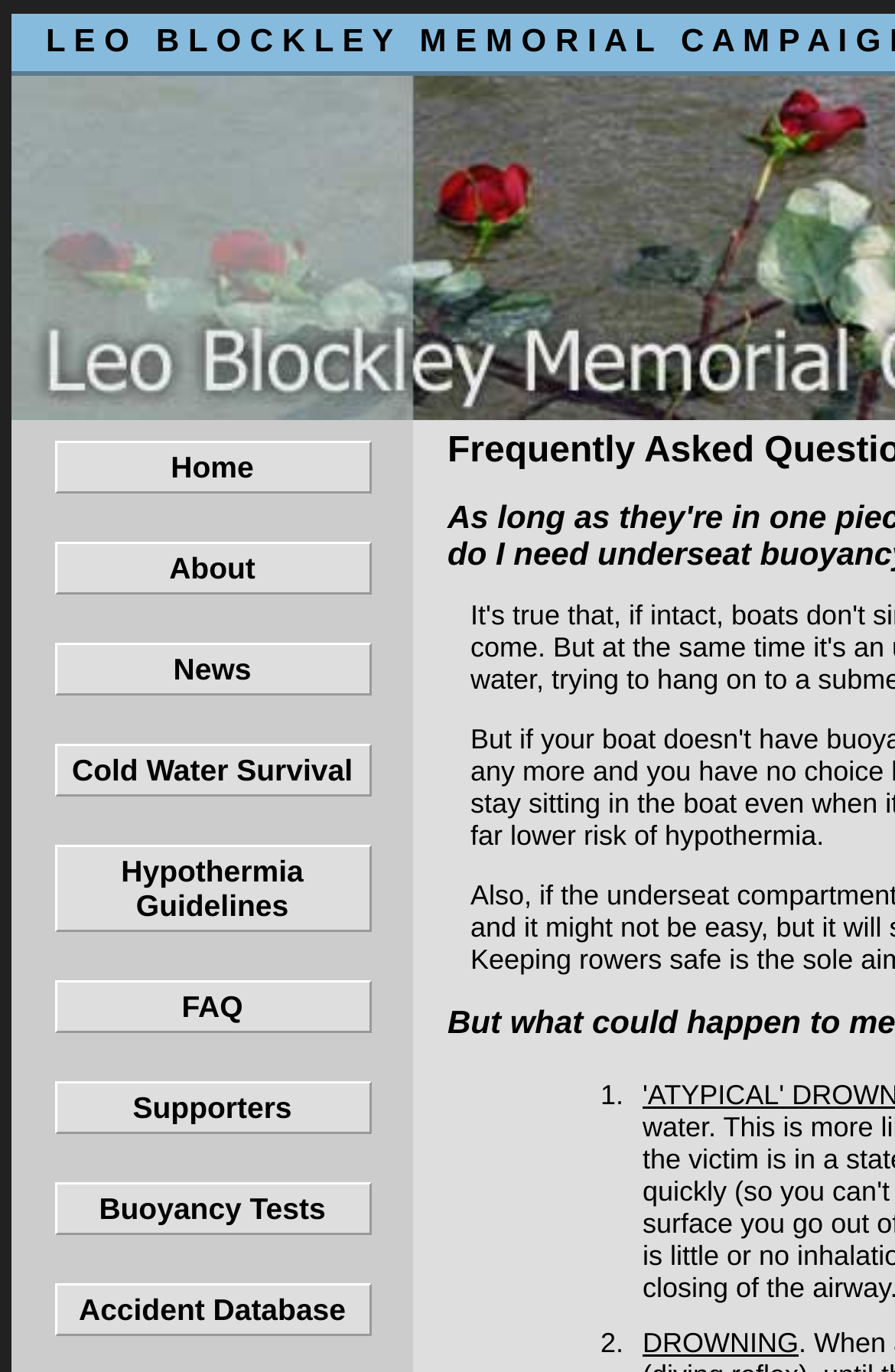Locate the bounding box for the described UI element: "Cold Water Survival". Ensure the coordinates are four float numbers between 0 and 1, formatted as [left, top, right, bottom].

[0.06, 0.541, 0.414, 0.58]